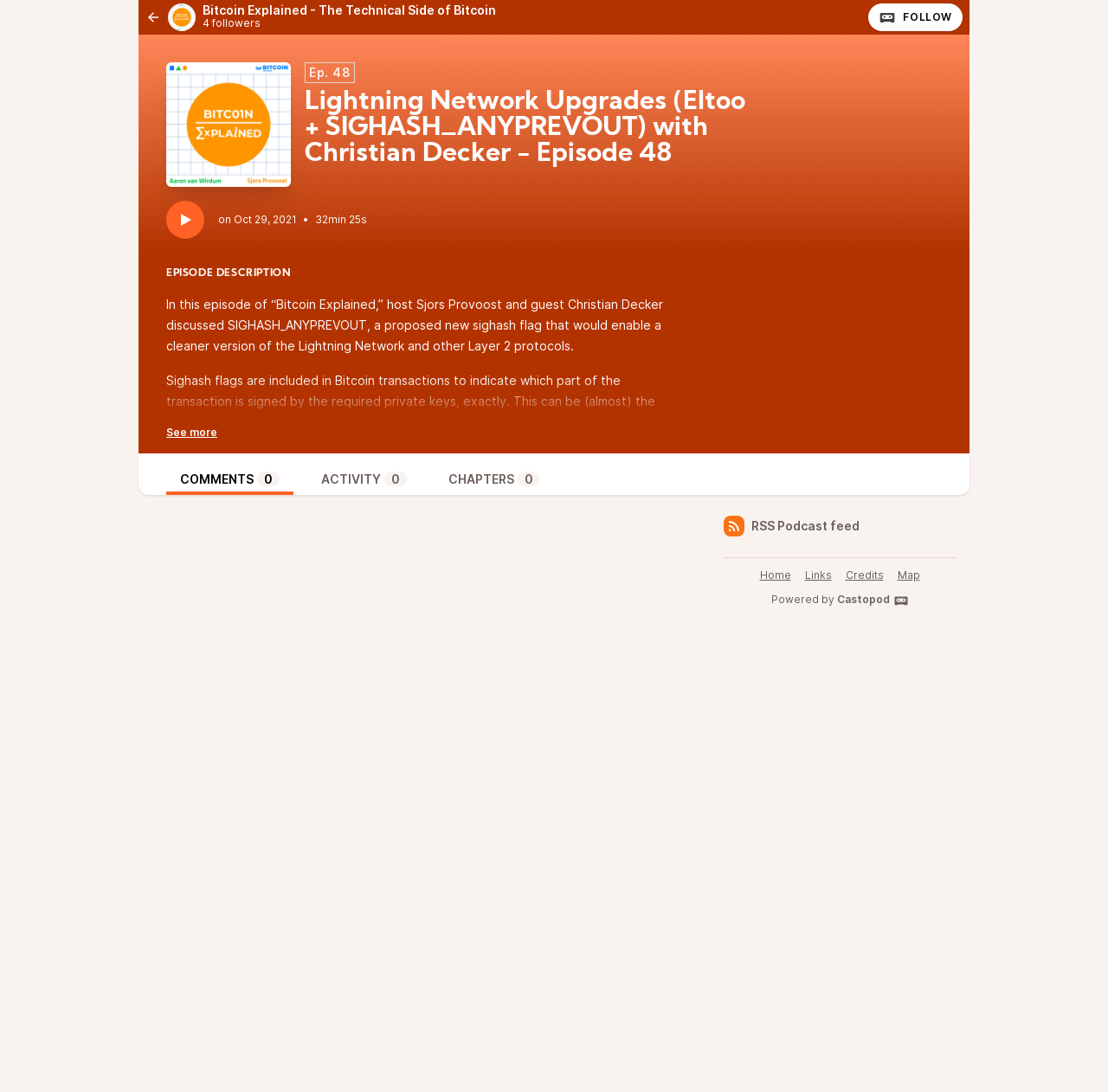What is the episode number of the podcast?
Look at the image and respond with a one-word or short-phrase answer.

48